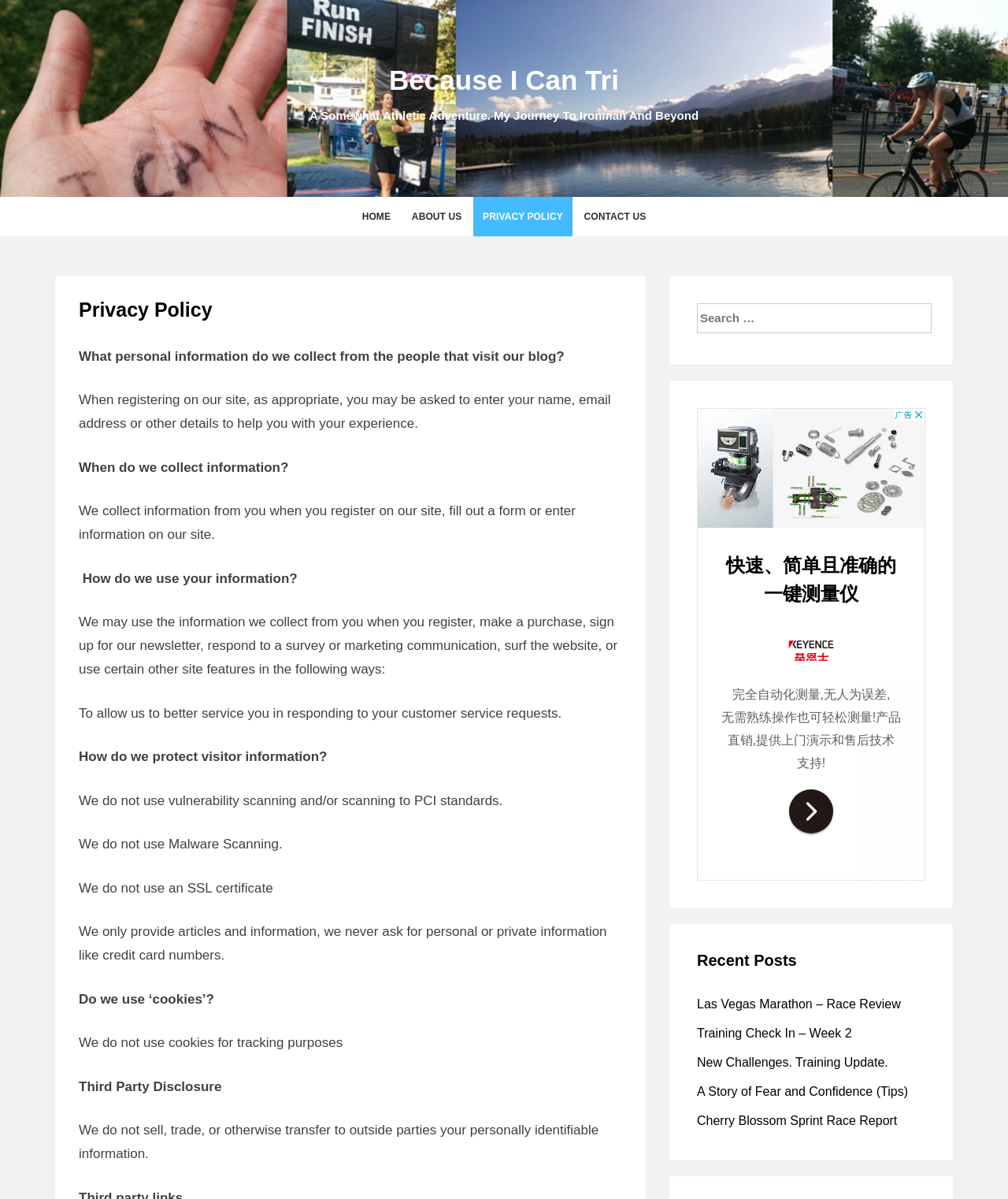Select the bounding box coordinates of the element I need to click to carry out the following instruction: "Read the 'Privacy Policy' header".

[0.078, 0.25, 0.617, 0.268]